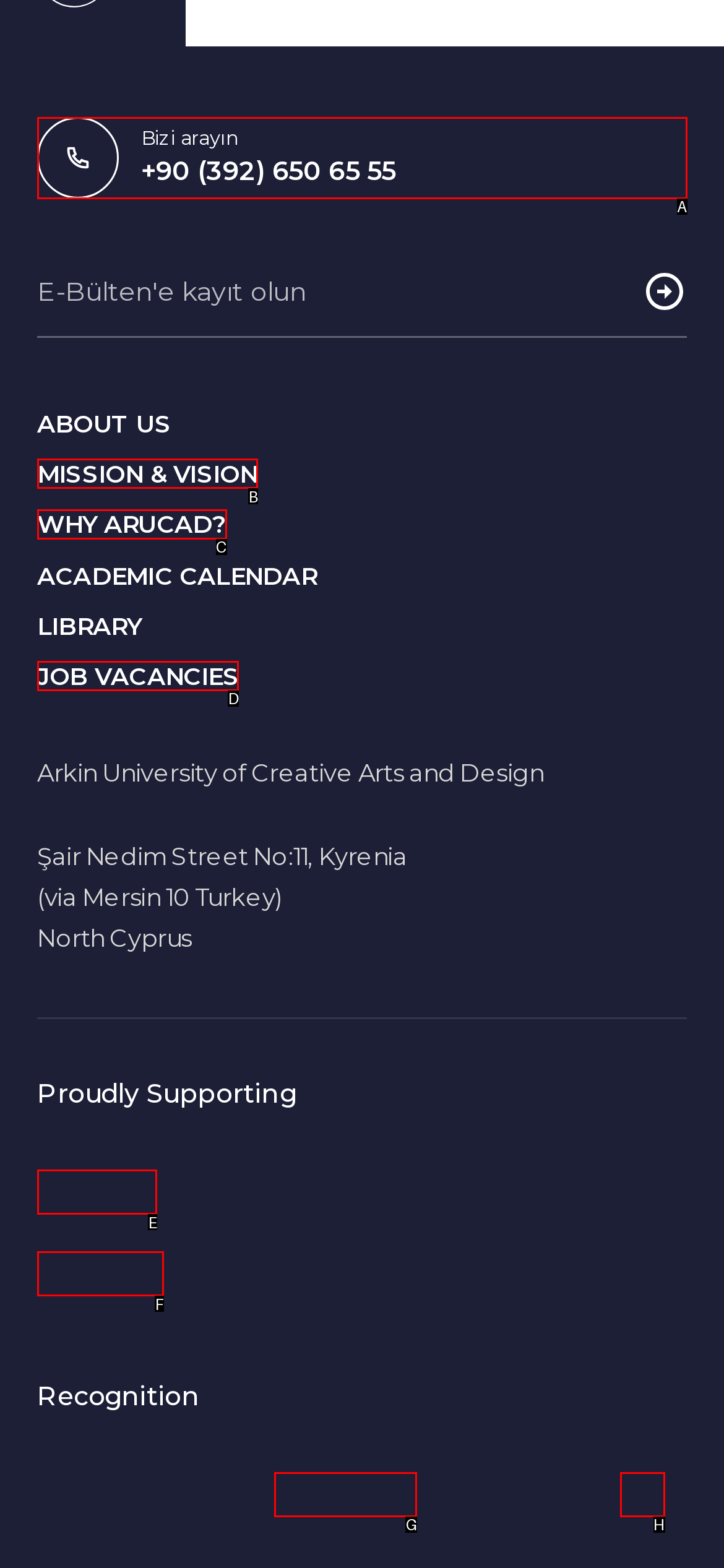Based on the provided element description: Mission & Vision, identify the best matching HTML element. Respond with the corresponding letter from the options shown.

B